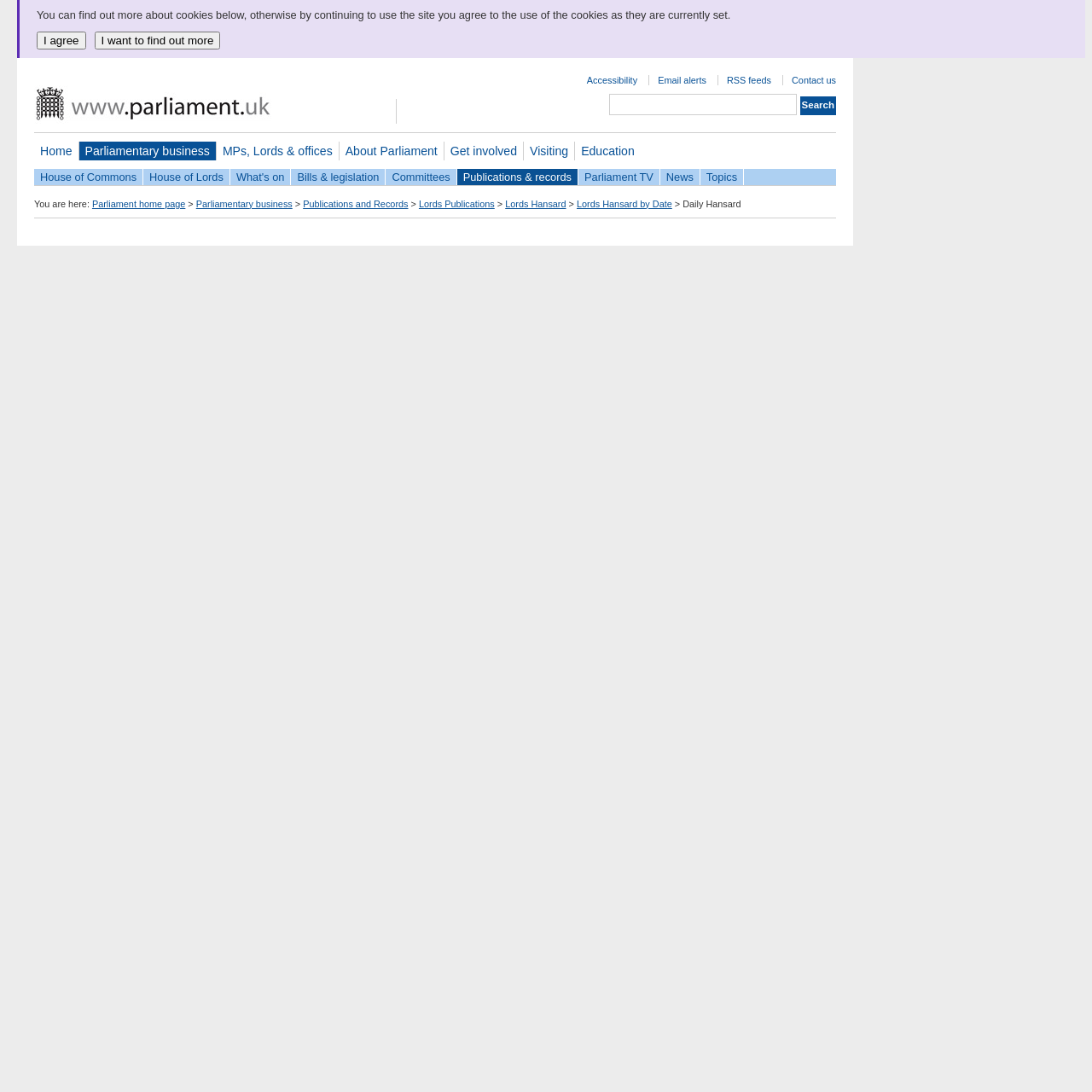What type of content is available on this website?
Answer the question with a single word or phrase, referring to the image.

Parliamentary business